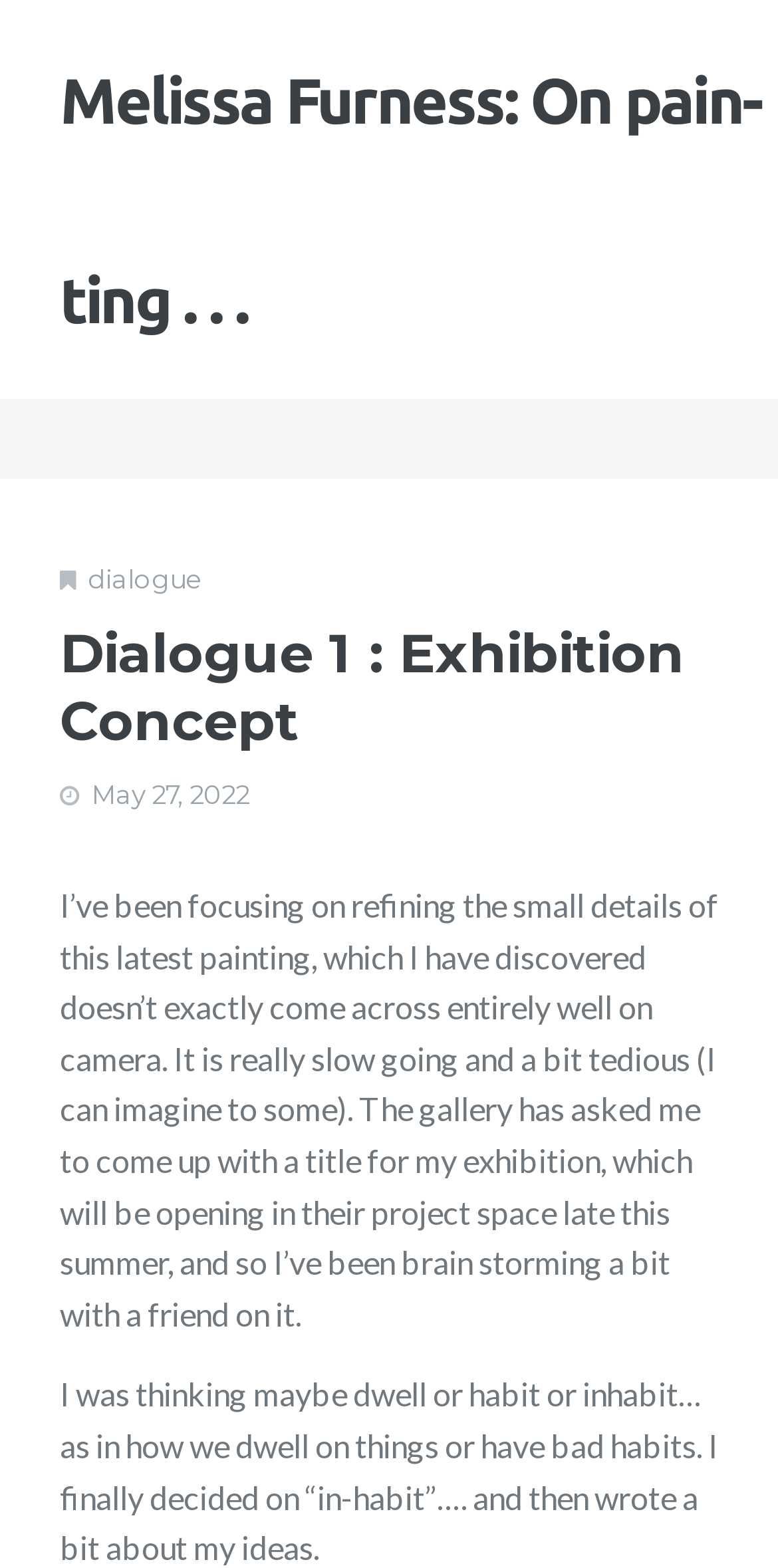What is the title of the exhibition?
Look at the screenshot and respond with a single word or phrase.

in-habit